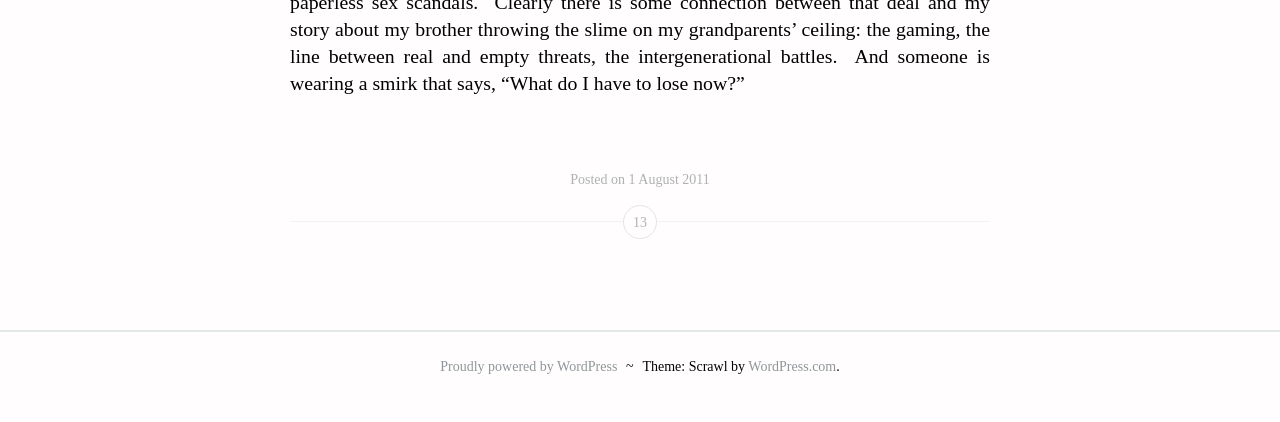Locate the bounding box of the UI element based on this description: "WordPress.com". Provide four float numbers between 0 and 1 as [left, top, right, bottom].

[0.585, 0.852, 0.653, 0.887]